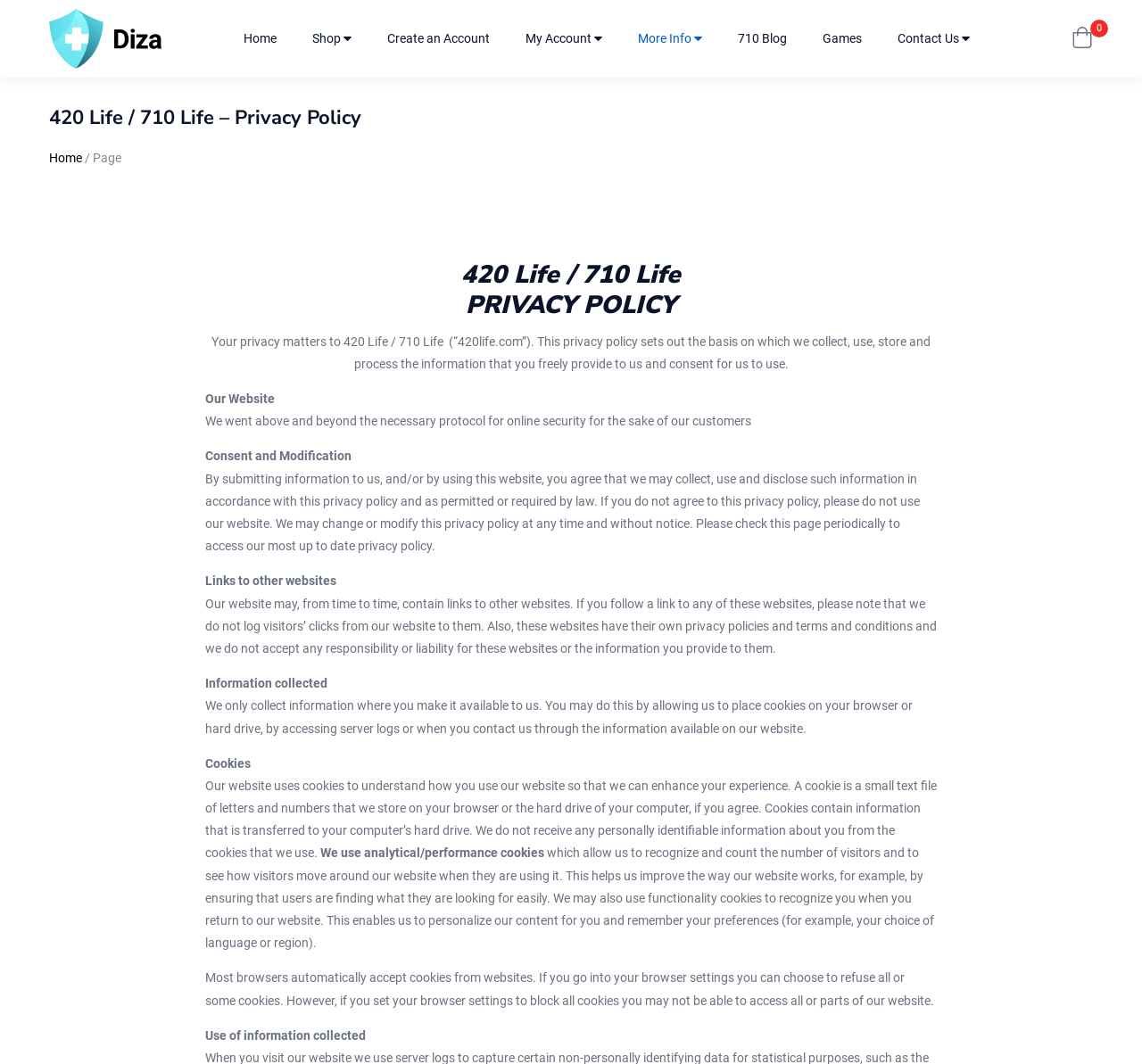Identify the bounding box coordinates of the section that should be clicked to achieve the task described: "Click the Home link".

[0.213, 0.029, 0.242, 0.043]